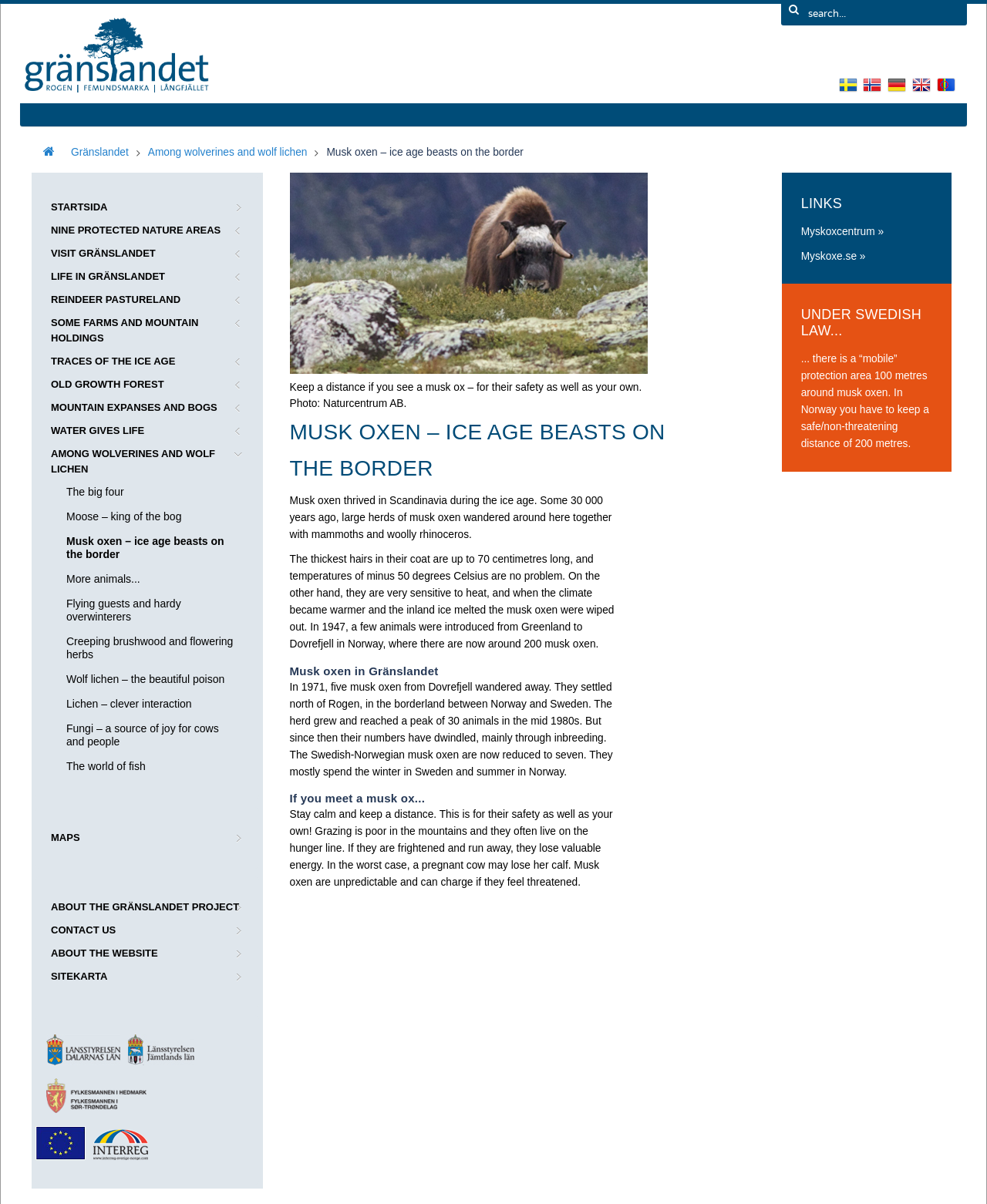Extract the main headline from the webpage and generate its text.

MUSK OXEN – ICE AGE BEASTS ON